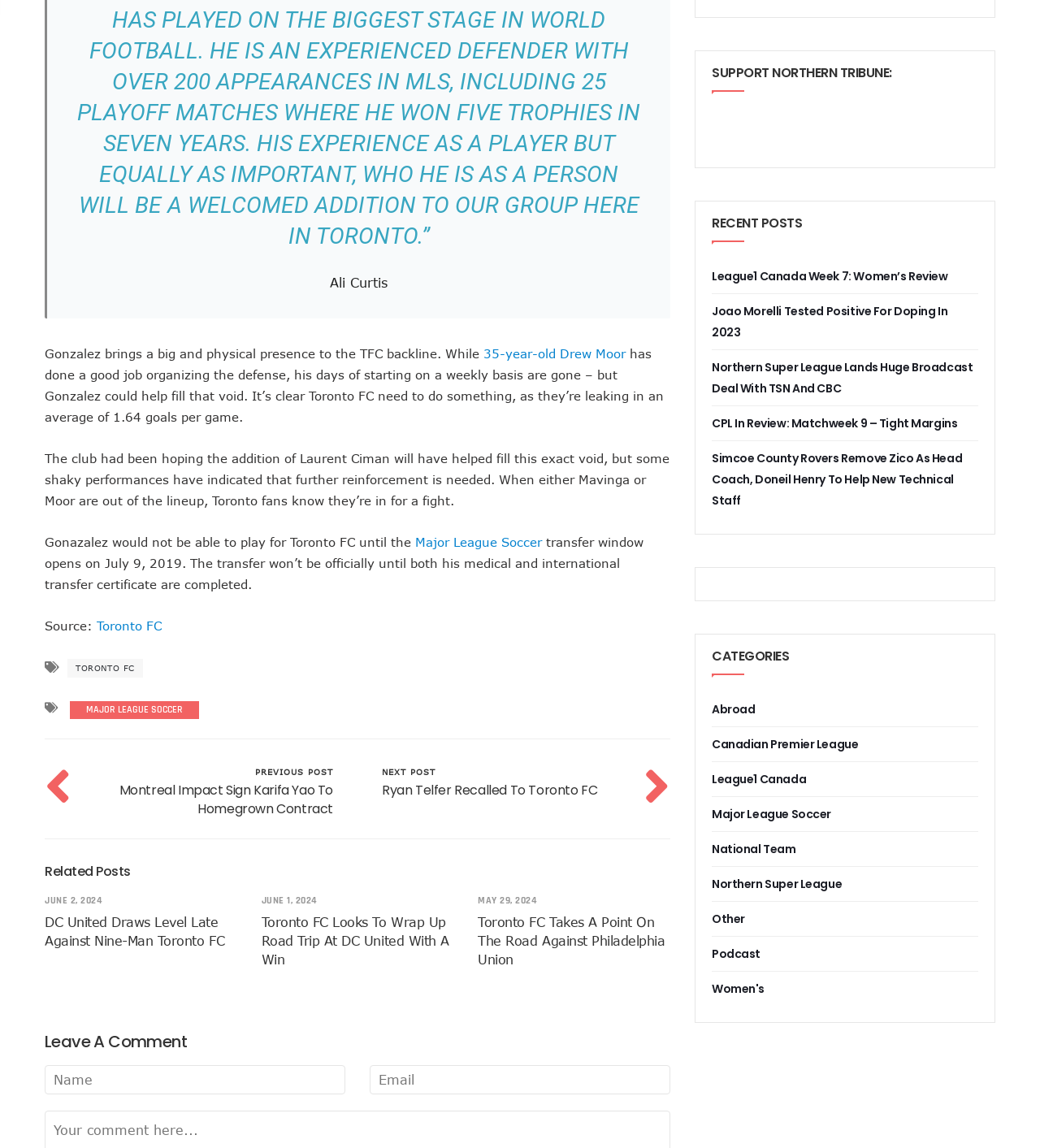Specify the bounding box coordinates of the element's area that should be clicked to execute the given instruction: "Click the link to read about DC United drawing level late against nine-man Toronto FC". The coordinates should be four float numbers between 0 and 1, i.e., [left, top, right, bottom].

[0.043, 0.797, 0.216, 0.826]